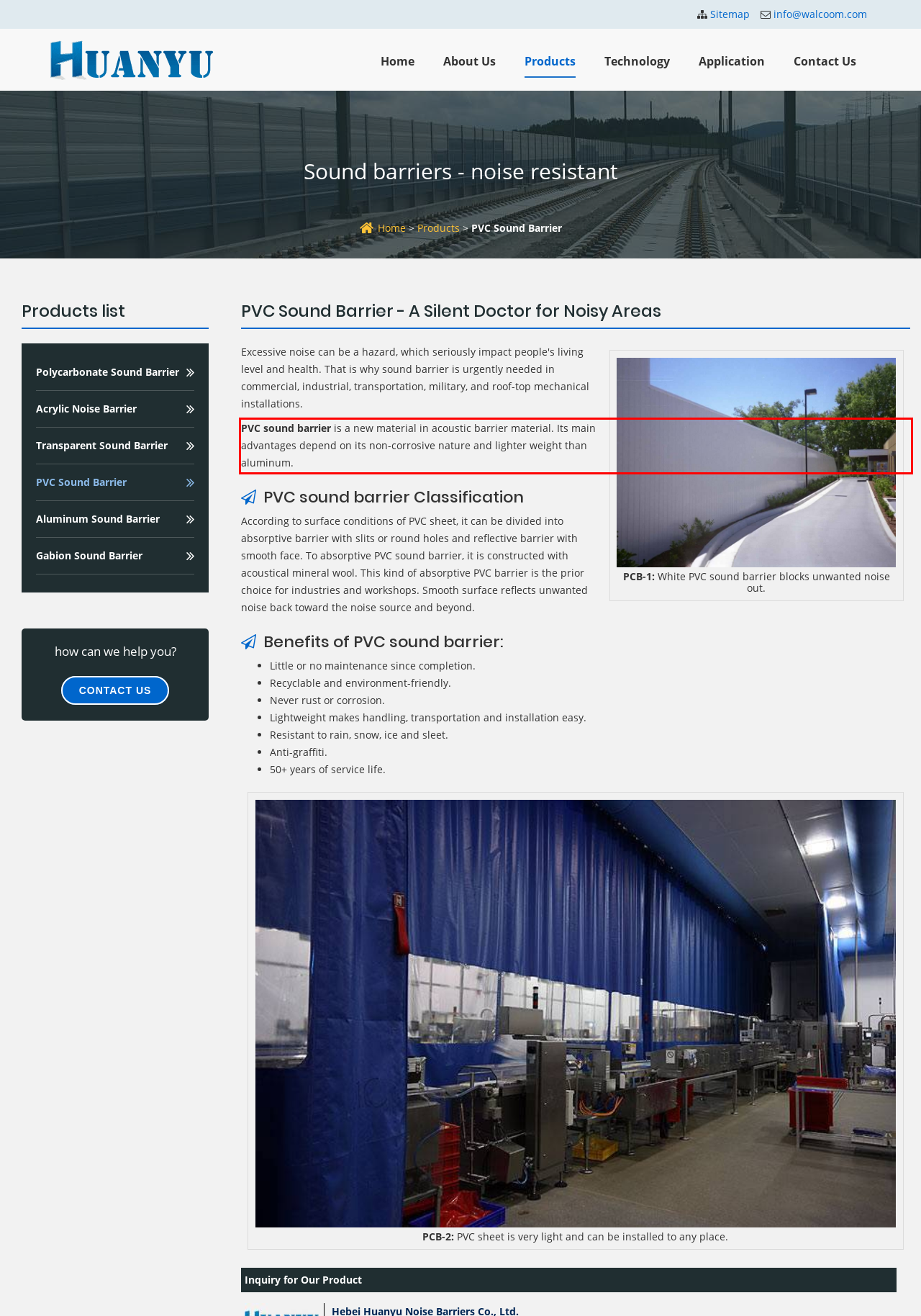Please identify and extract the text from the UI element that is surrounded by a red bounding box in the provided webpage screenshot.

PVC sound barrier is a new material in acoustic barrier material. Its main advantages depend on its non-corrosive nature and lighter weight than aluminum.